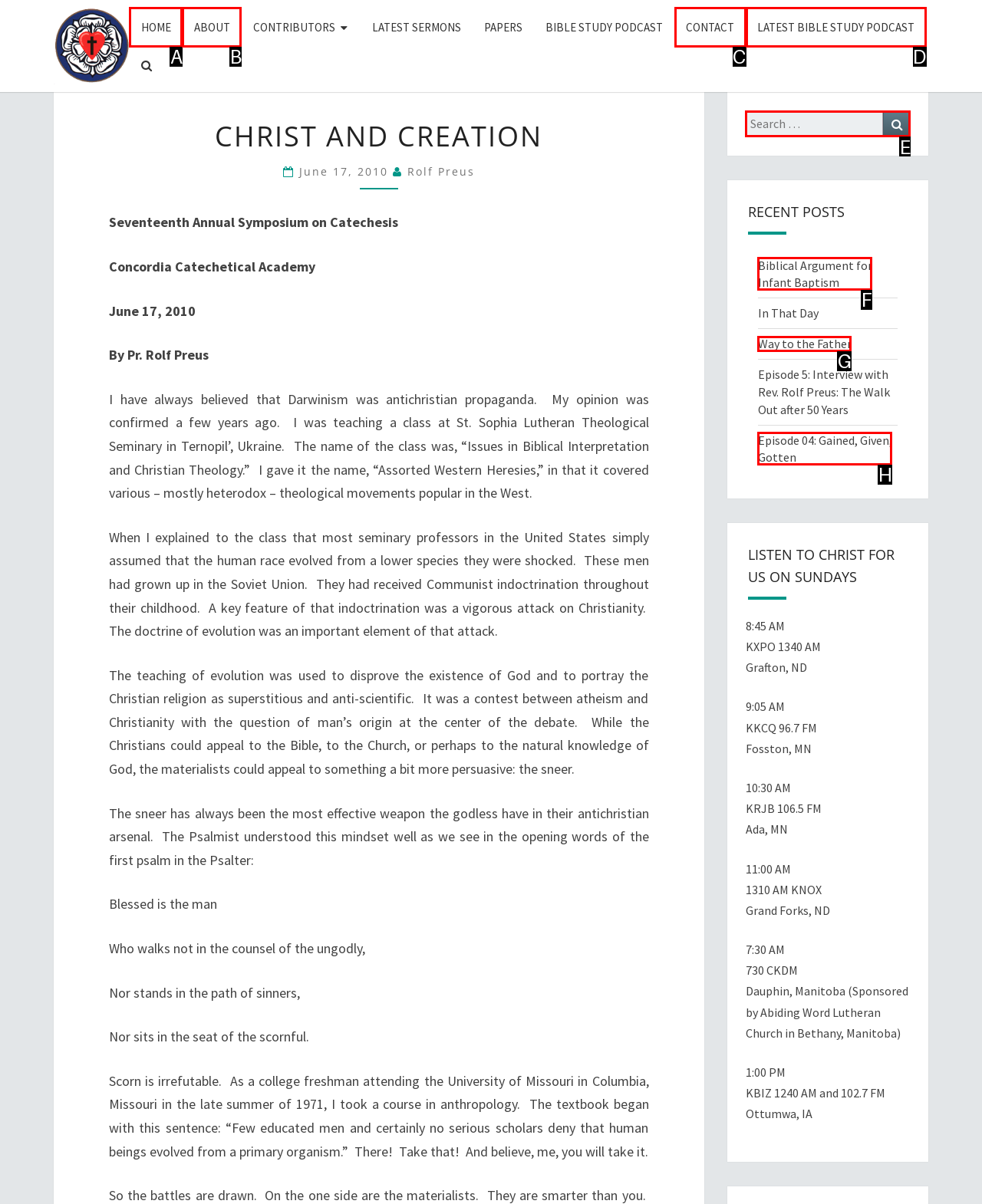Choose the letter of the option you need to click to Search for something. Answer with the letter only.

E